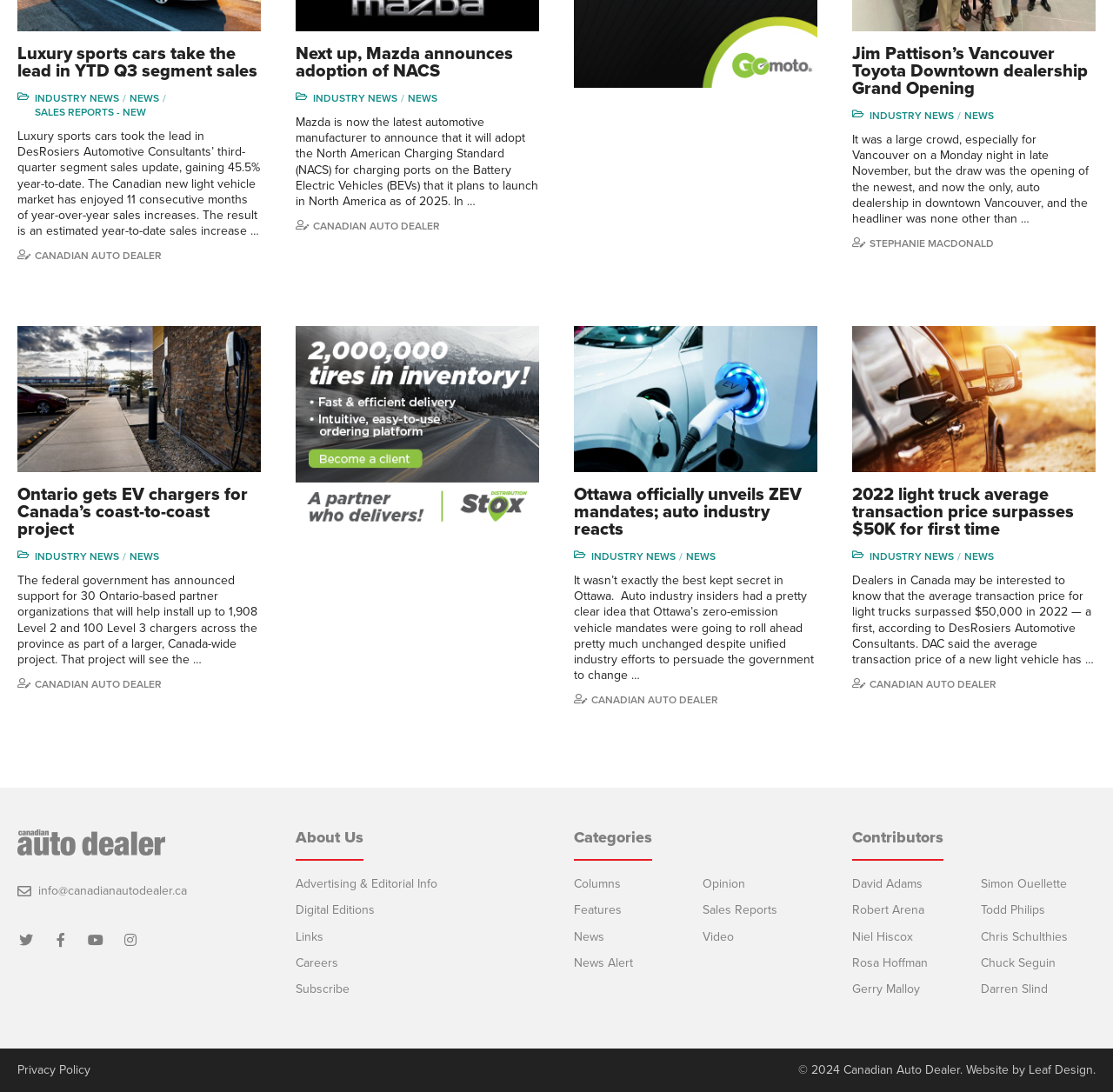Please find the bounding box coordinates of the element's region to be clicked to carry out this instruction: "Read the latest industry news".

[0.031, 0.085, 0.116, 0.095]